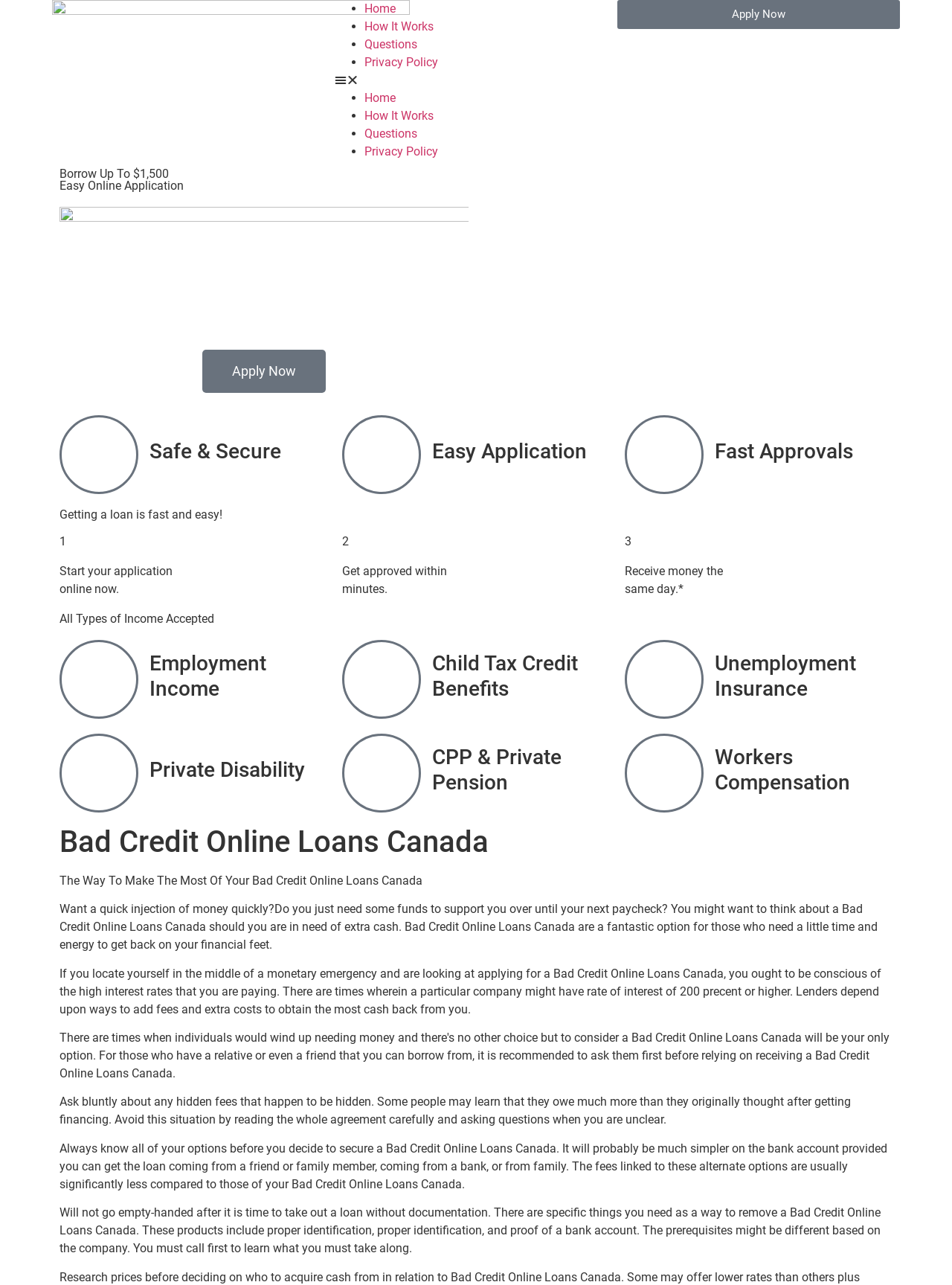Can you give a comprehensive explanation to the question given the content of the image?
What types of income are accepted for loan applications?

The answer can be found by examining the headings 'Employment Income', 'Private Disability', 'Child Tax Credit Benefits', 'CPP & Private Pension', and 'Unemployment Insurance' which are located in the middle of the webpage, indicating that multiple types of income are accepted for loan applications.